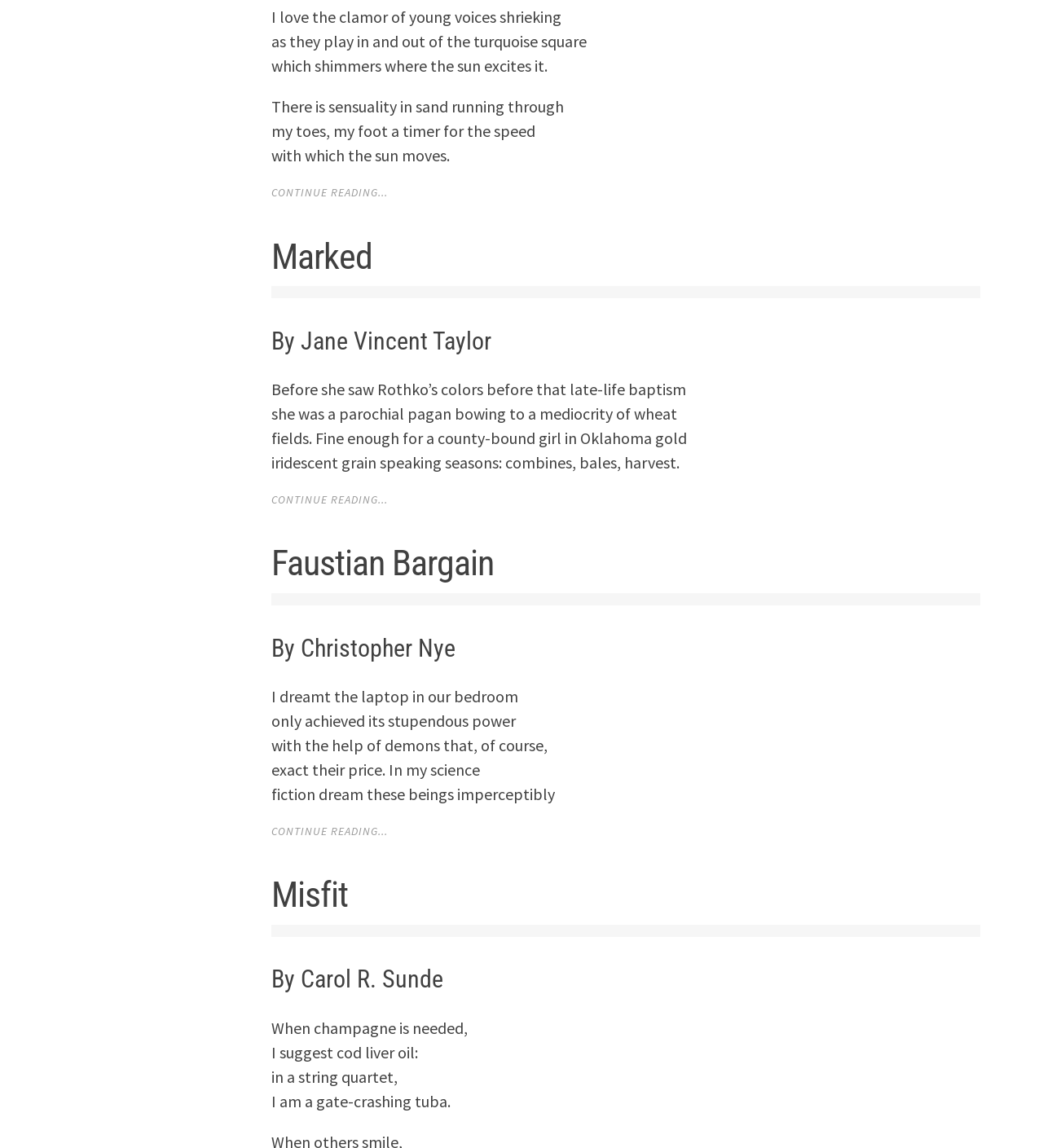What is the title of the first poem?
Please use the visual content to give a single word or phrase answer.

The Littoral Zone